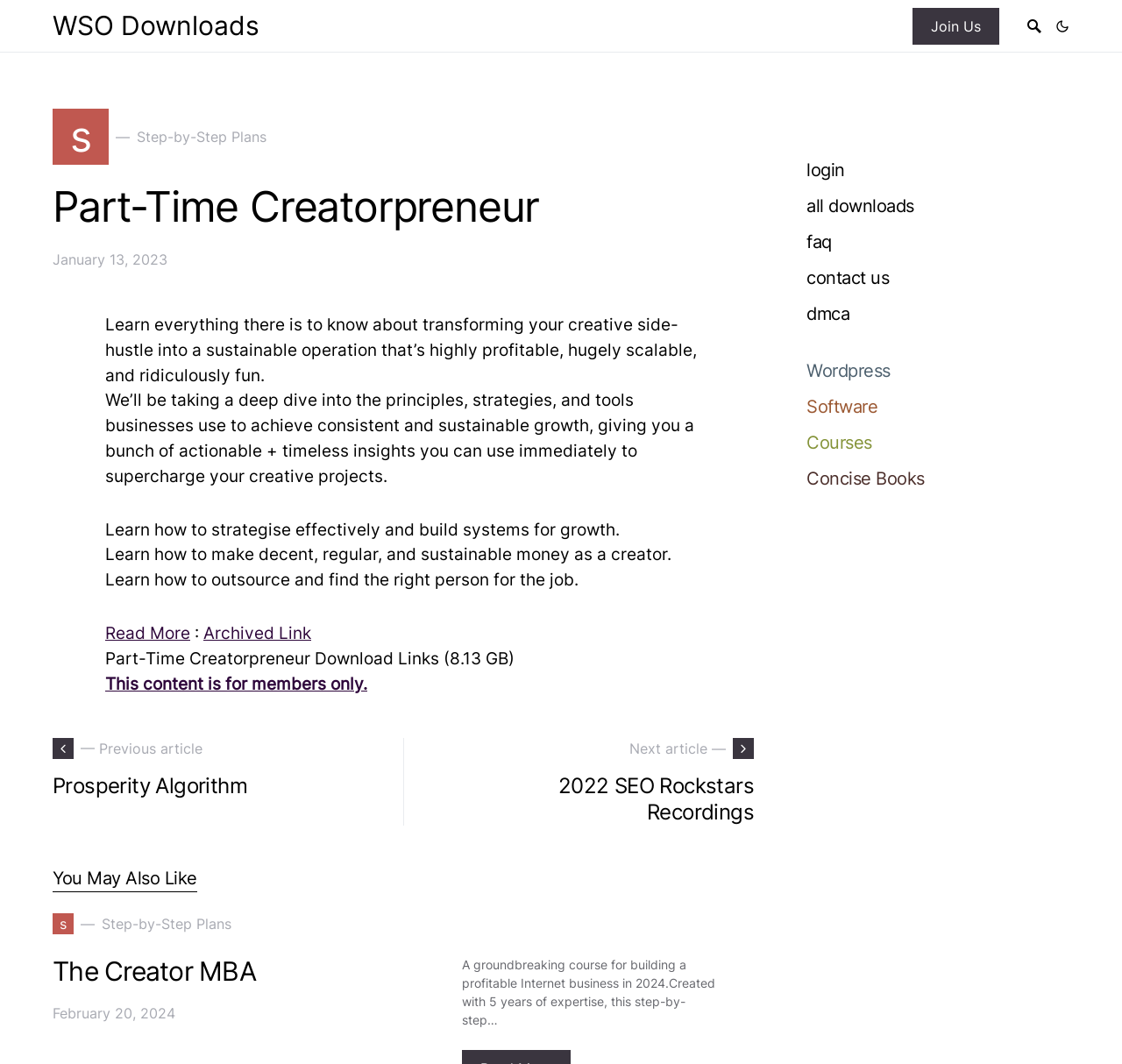How many links are there in the 'You May Also Like' section?
Please use the image to provide a one-word or short phrase answer.

2